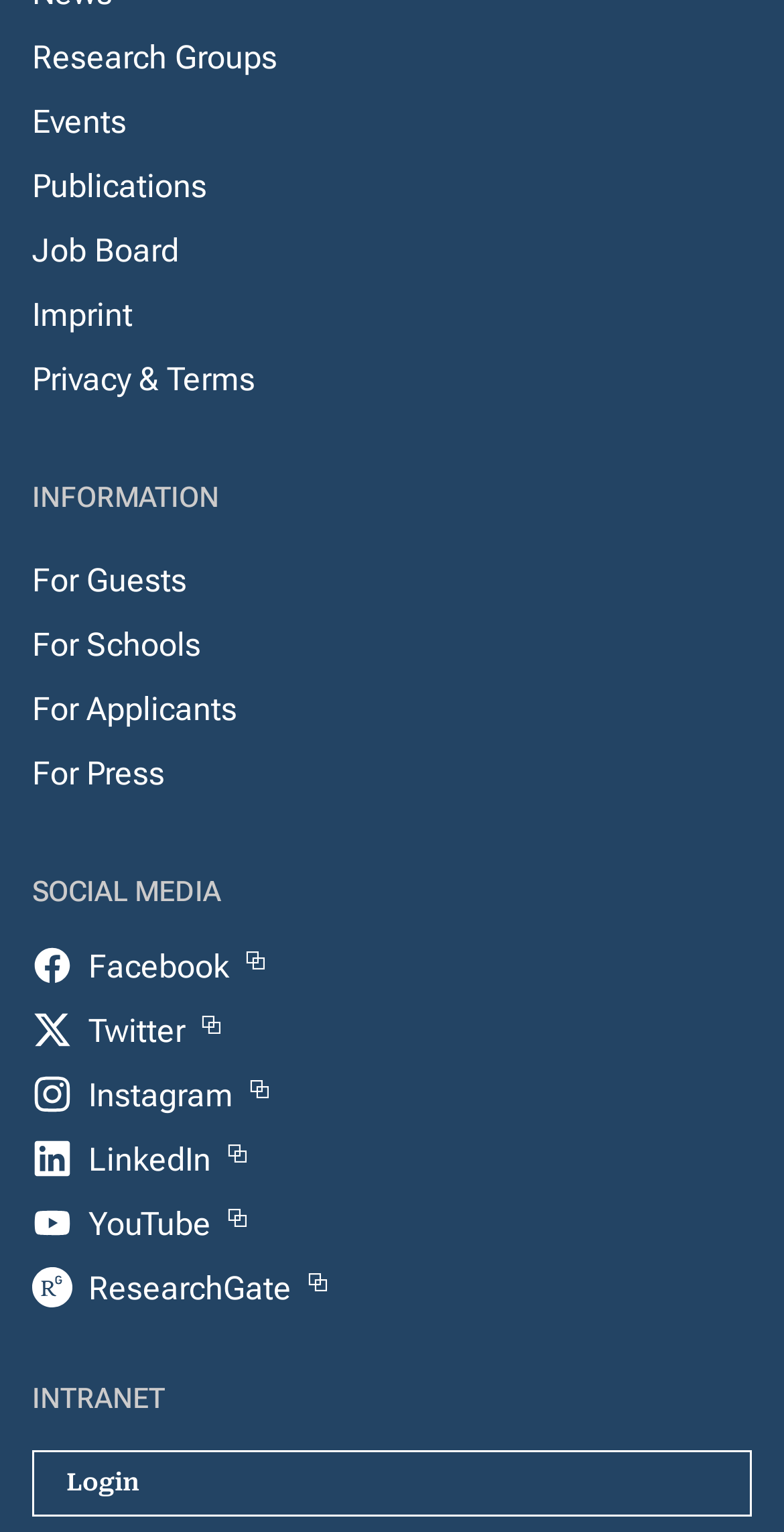Determine the bounding box coordinates for the area you should click to complete the following instruction: "Go to Job Board".

[0.041, 0.143, 0.228, 0.185]